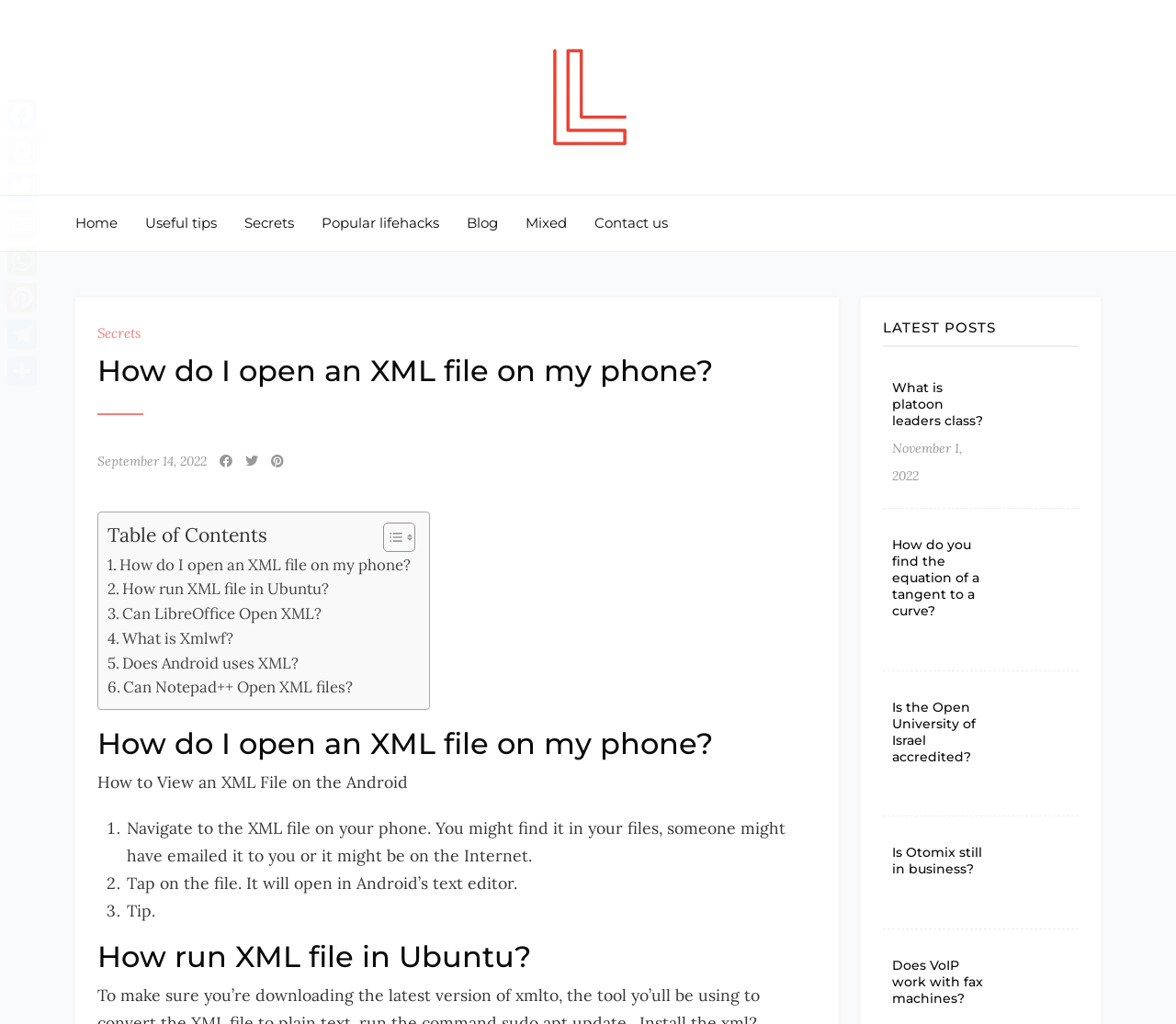Please find the top heading of the webpage and generate its text.

How do I open an XML file on my phone?